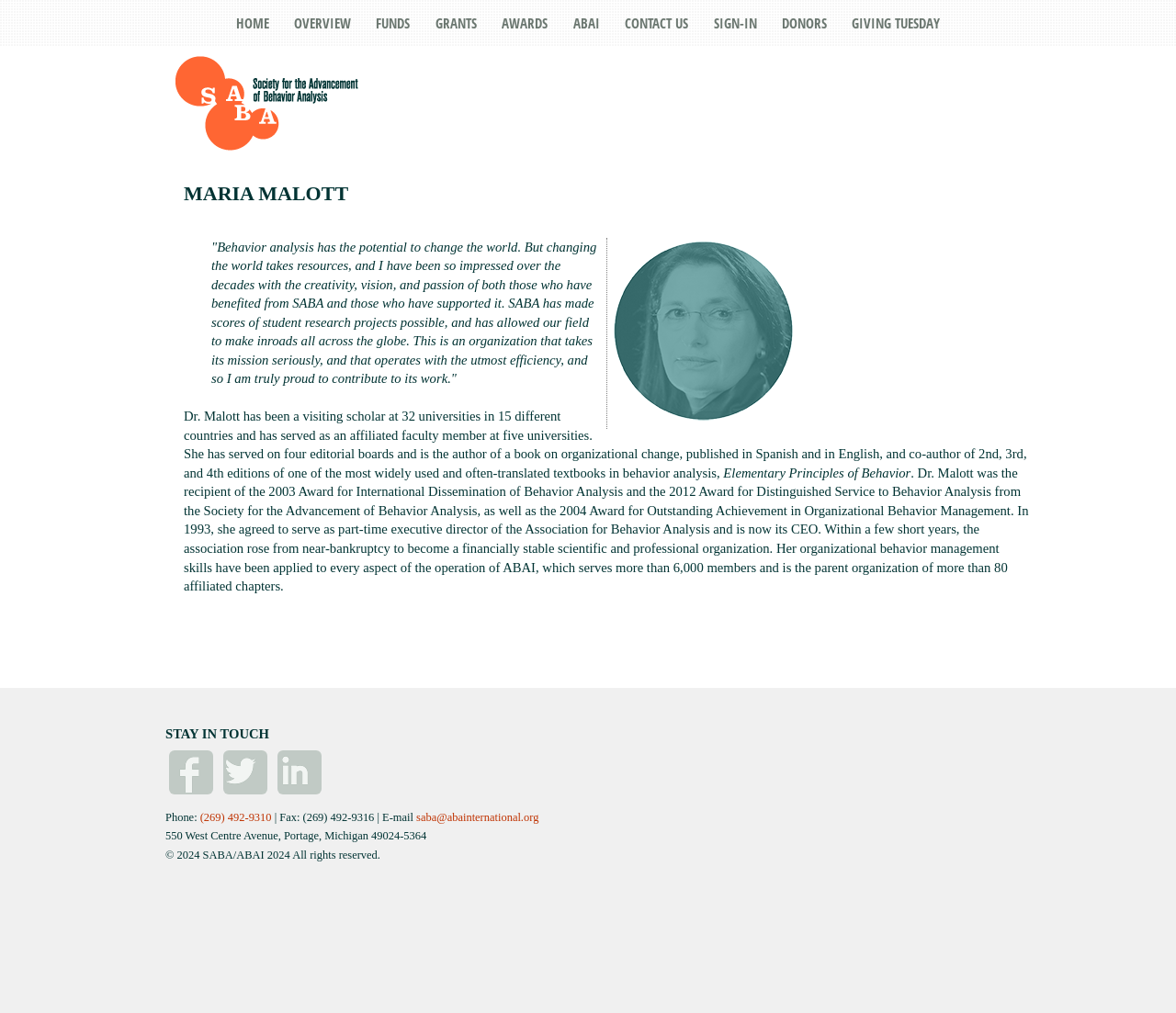Give a concise answer using one word or a phrase to the following question:
What is the phone number provided on this page?

(269) 492-9310